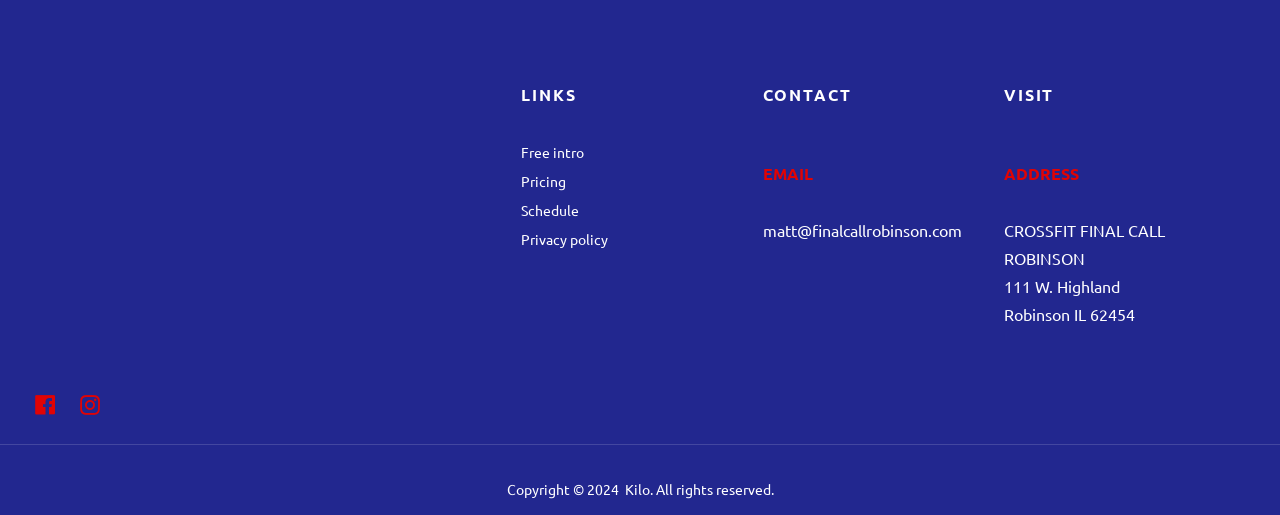With reference to the image, please provide a detailed answer to the following question: What is the address of the CrossFit location?

I found the answer by looking at the visit section in the footer, where I saw a link with the address 'CROSSFIT FINAL CALL ROBINSON 111 W. Highland Robinson IL 62454'. This is the address of the CrossFit location.